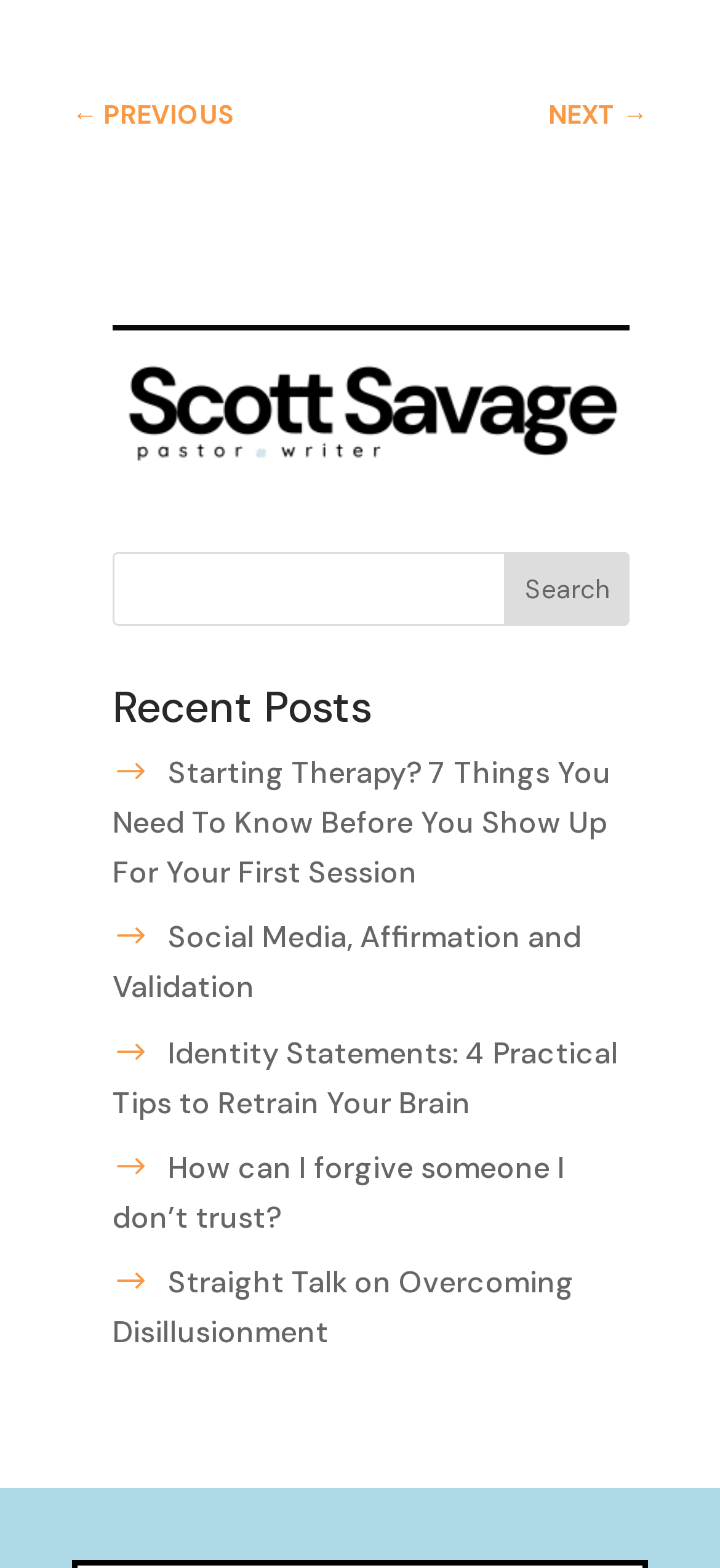What is the purpose of the search box?
Look at the screenshot and give a one-word or phrase answer.

To search posts